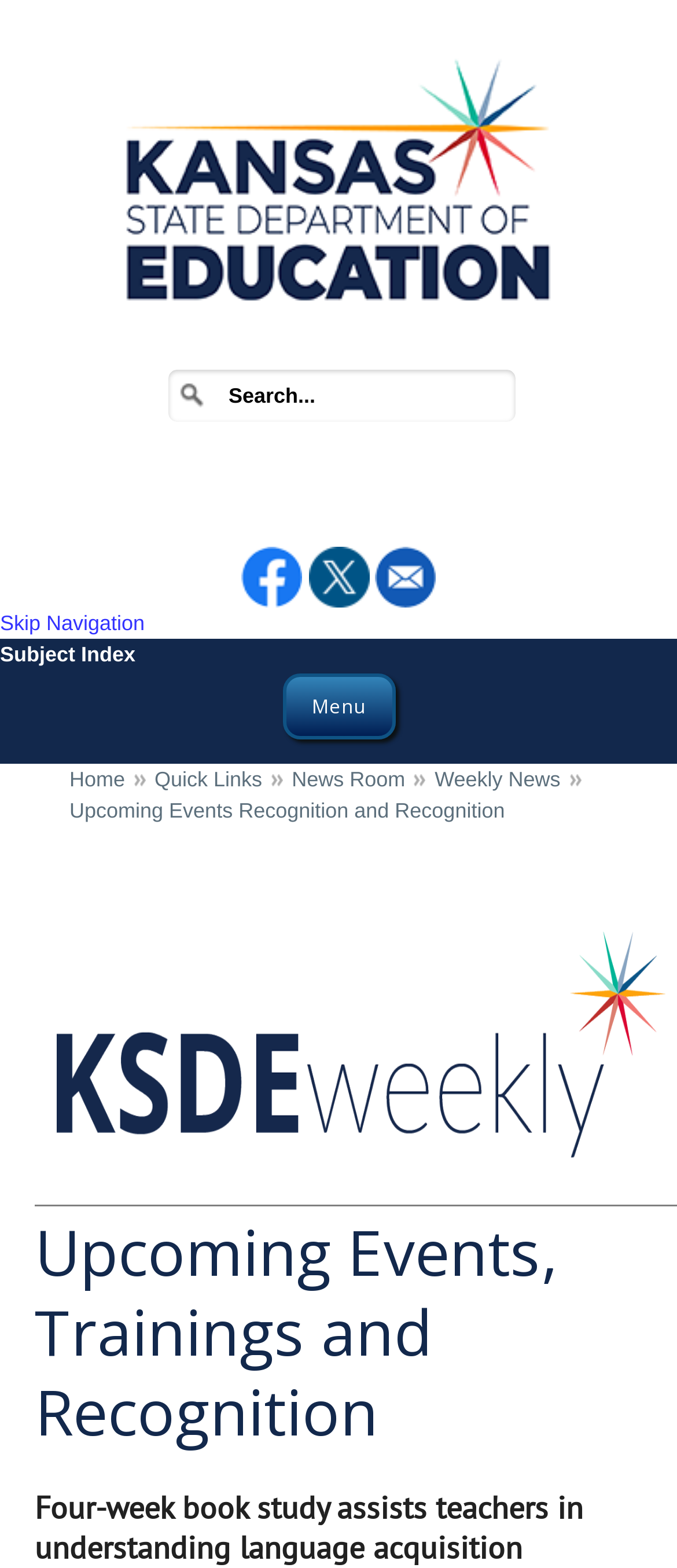Determine the bounding box coordinates for the area that needs to be clicked to fulfill this task: "Go to Facebook page". The coordinates must be given as four float numbers between 0 and 1, i.e., [left, top, right, bottom].

[0.357, 0.359, 0.447, 0.375]